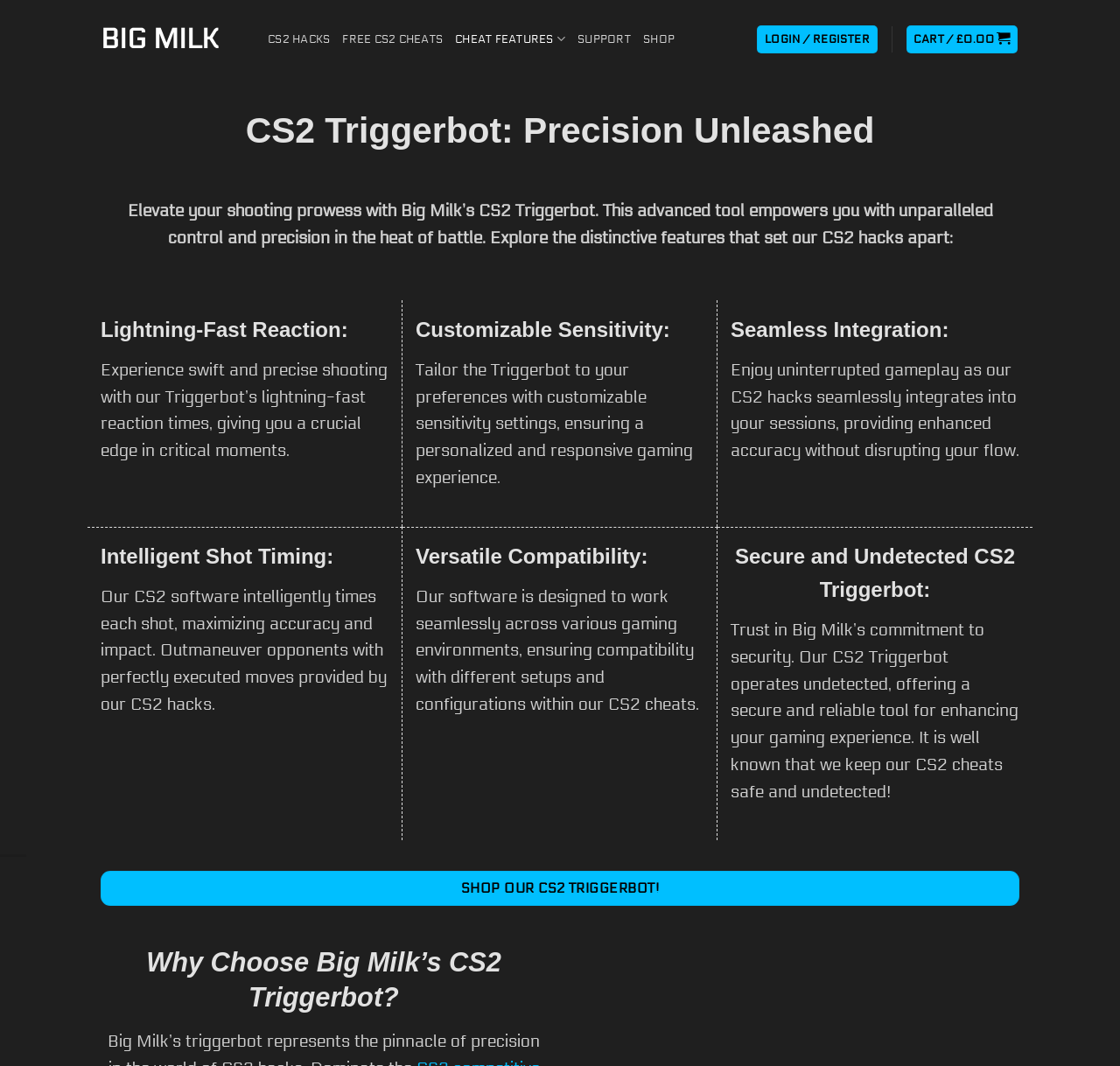What is the name of the company offering CS2 Triggerbot? Analyze the screenshot and reply with just one word or a short phrase.

Big Milk